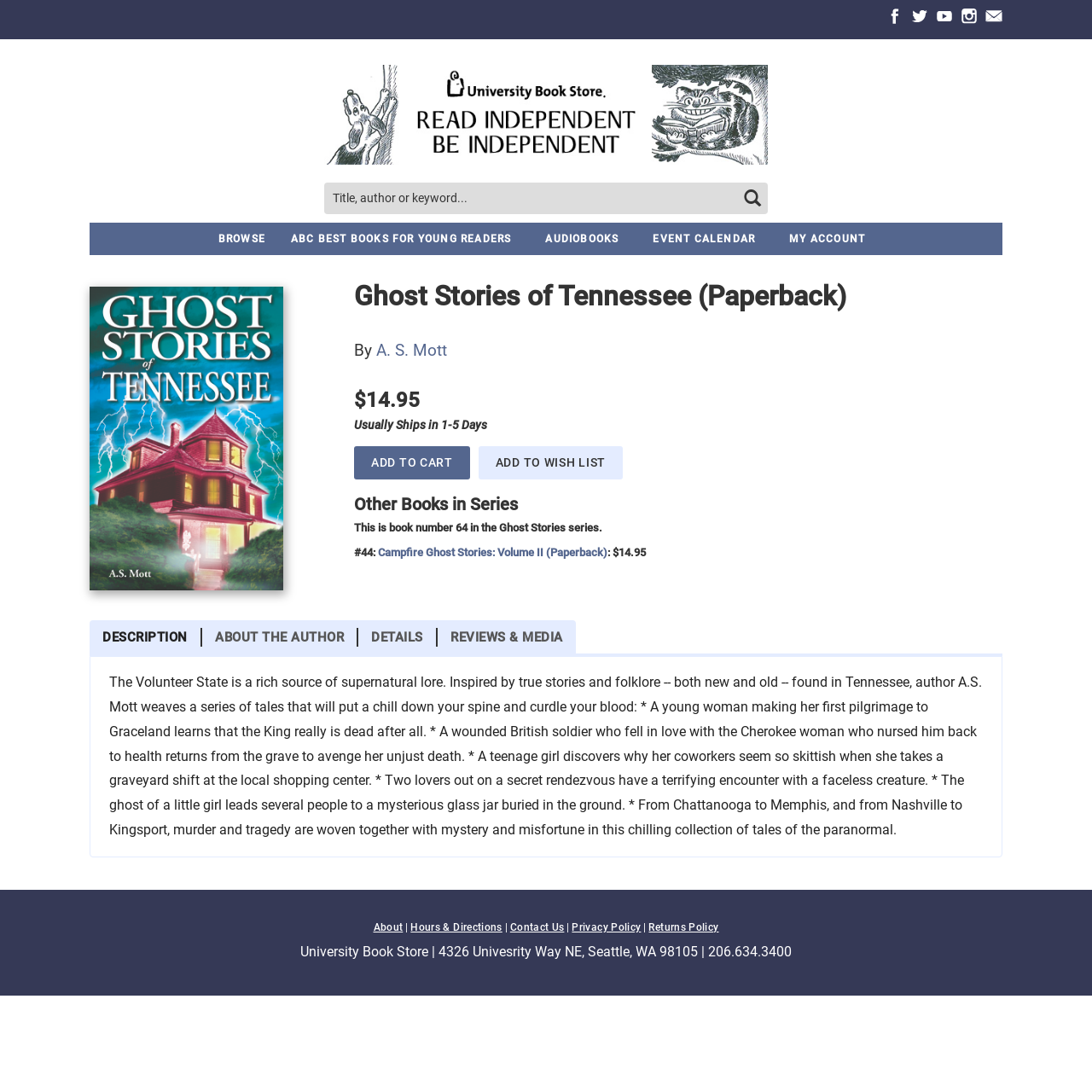Extract the bounding box coordinates for the described element: "Add to Wish List". The coordinates should be represented as four float numbers between 0 and 1: [left, top, right, bottom].

[0.438, 0.409, 0.57, 0.439]